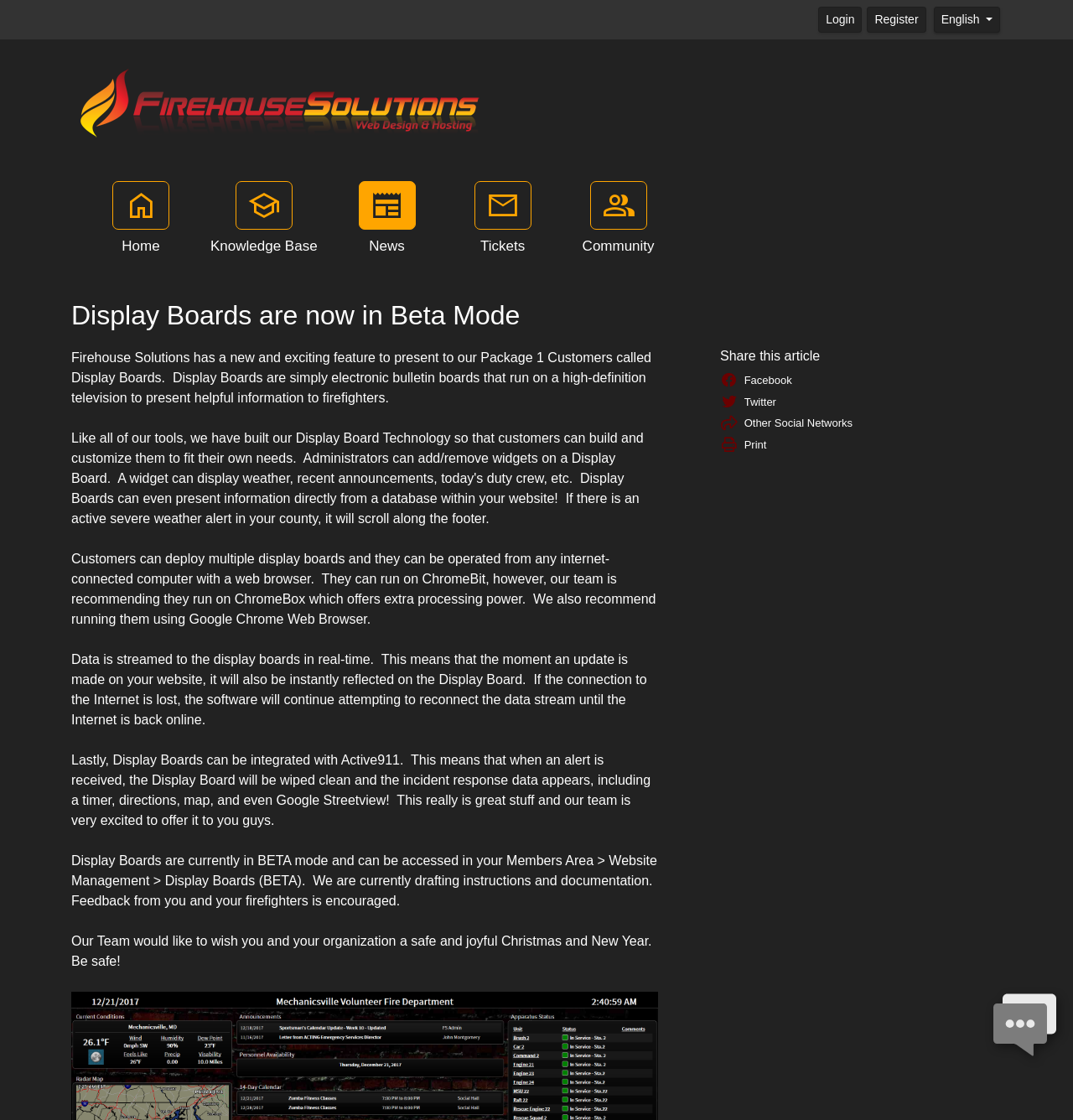Identify the bounding box coordinates of the region that needs to be clicked to carry out this instruction: "Go to Home page". Provide these coordinates as four float numbers ranging from 0 to 1, i.e., [left, top, right, bottom].

[0.088, 0.162, 0.174, 0.23]